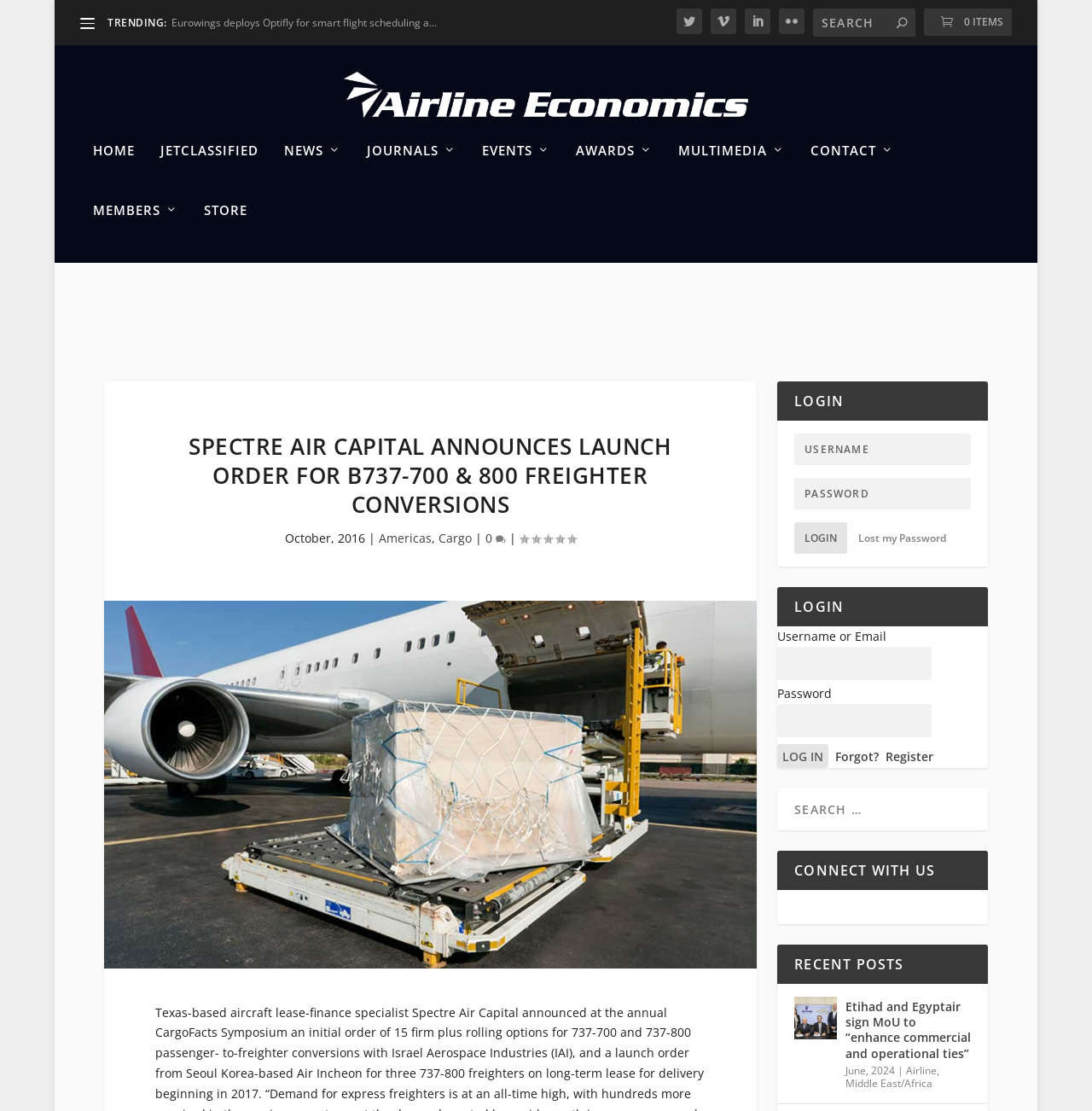Locate and generate the text content of the webpage's heading.

SPECTRE AIR CAPITAL ANNOUNCES LAUNCH ORDER FOR B737-700 & 800 FREIGHTER CONVERSIONS